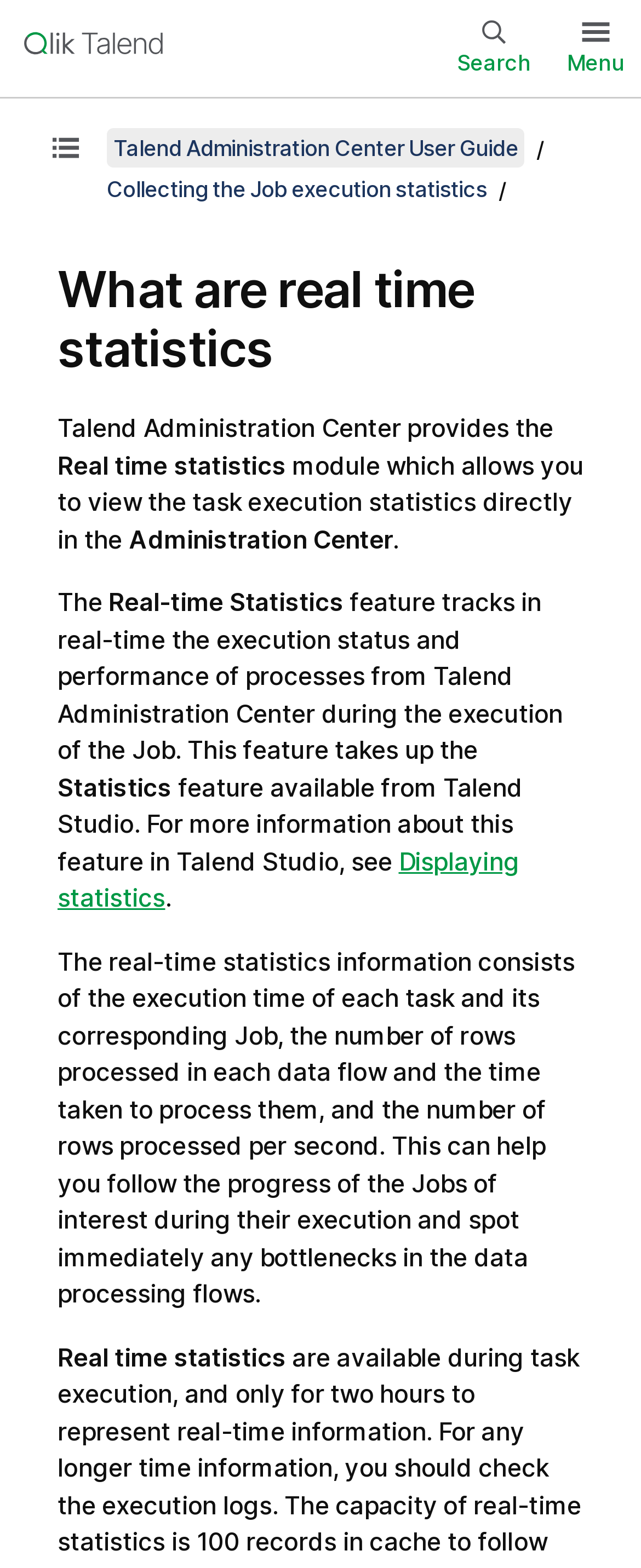What is tracked in real-time by the Real-time Statistics feature?
Using the picture, provide a one-word or short phrase answer.

Execution status and performance of processes